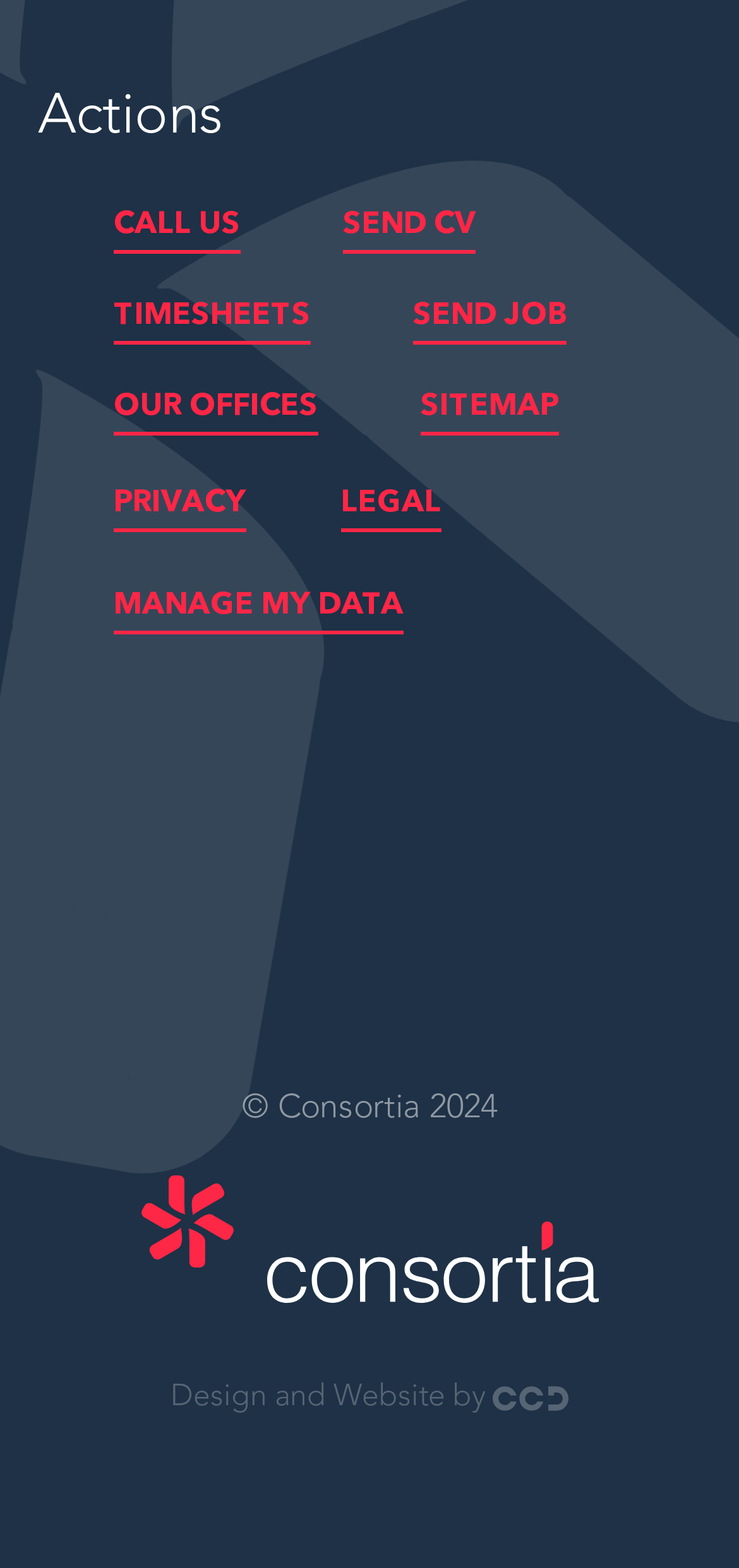What is the position of the 'TIMESHEETS' link?
Use the information from the image to give a detailed answer to the question.

By comparing the y1 and y2 coordinates of the 'TIMESHEETS' link and the 'OUR OFFICES' link, we can determine that the 'TIMESHEETS' link is positioned above the 'OUR OFFICES' link.